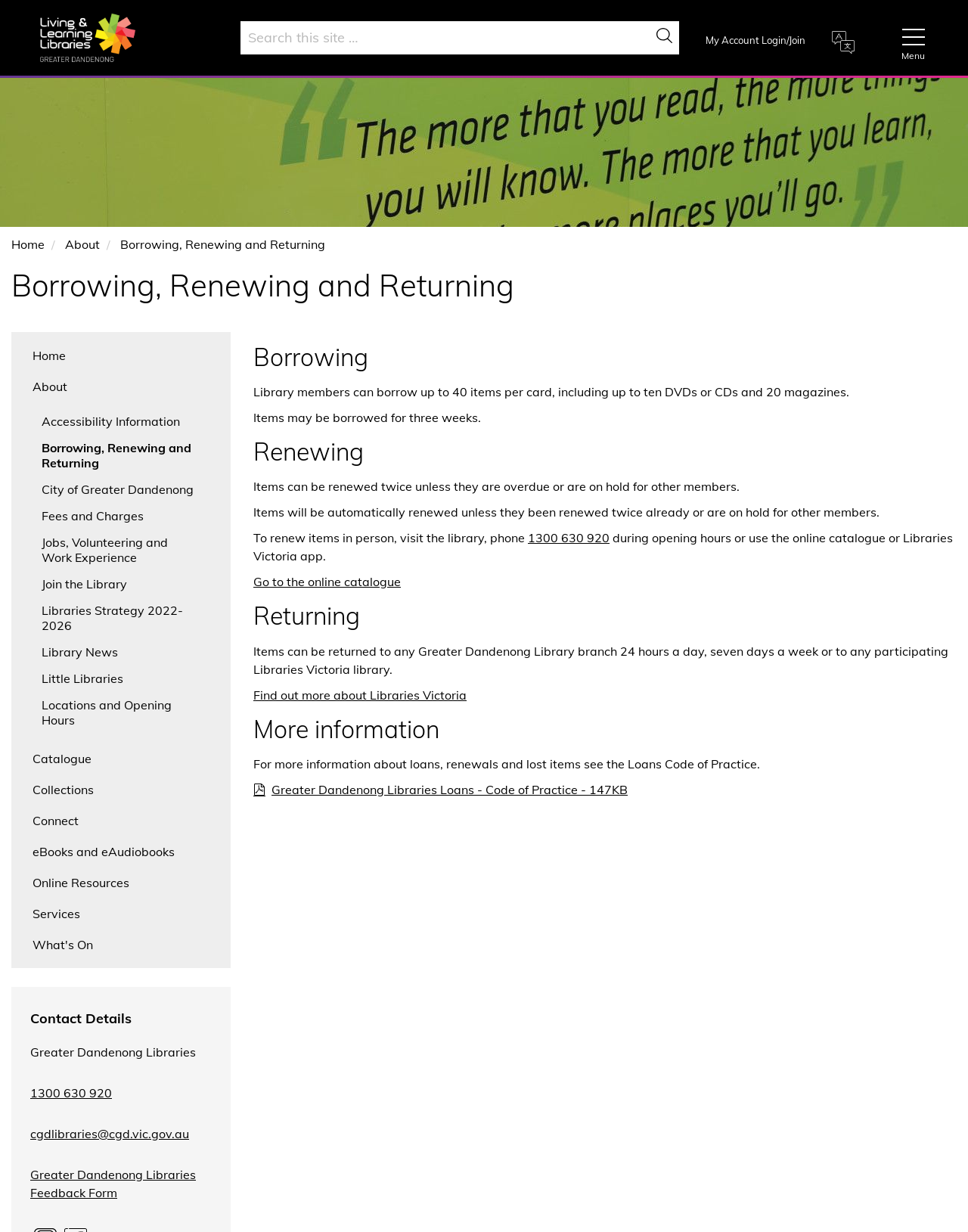Find and specify the bounding box coordinates that correspond to the clickable region for the instruction: "Read about borrowing".

[0.262, 0.279, 0.988, 0.301]